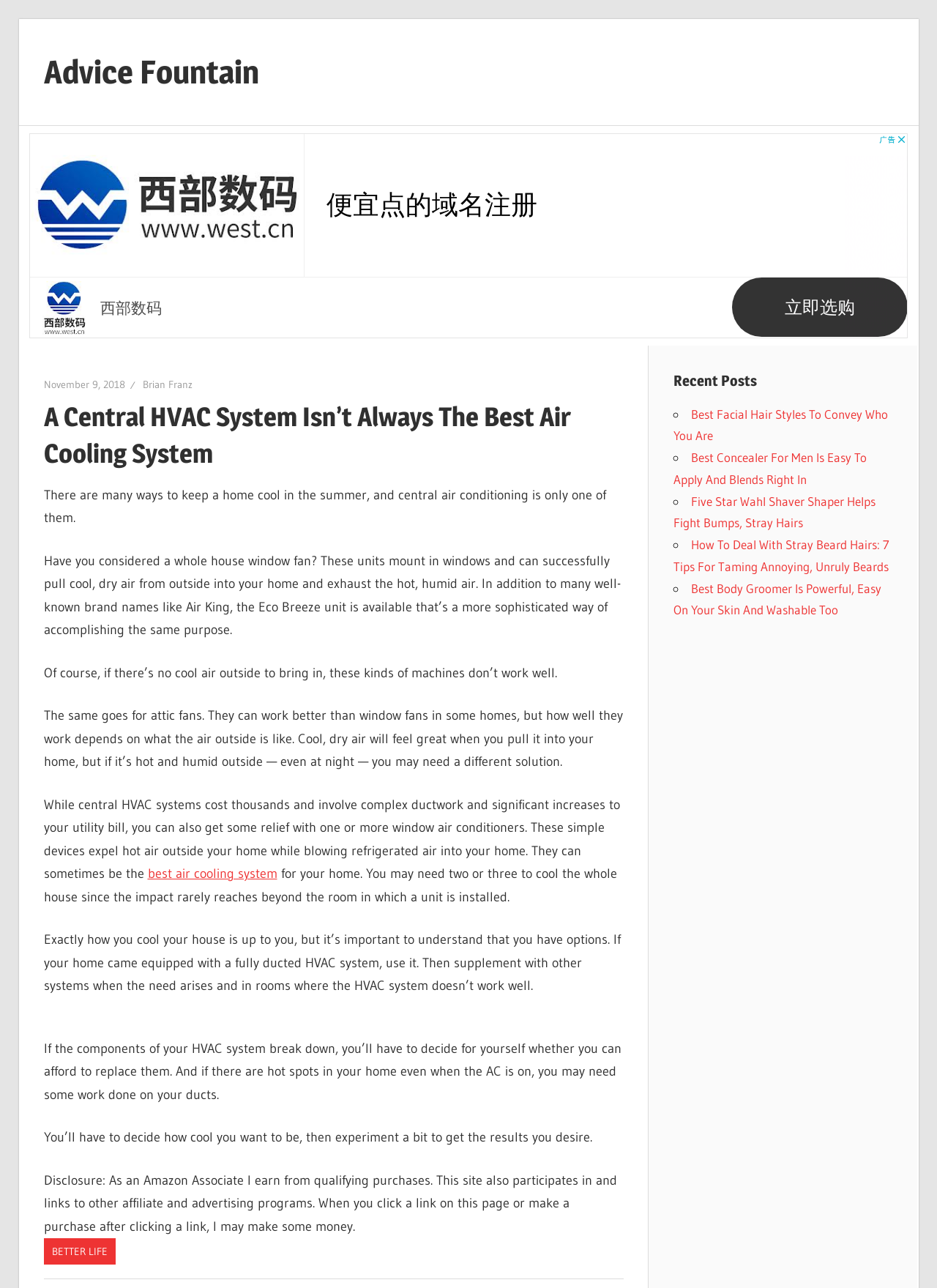Using the information in the image, could you please answer the following question in detail:
What is an alternative to central air conditioning?

According to the text, a whole house window fan is an alternative to central air conditioning. It is mentioned that these units mount in windows and can successfully pull cool, dry air from outside into the home and exhaust the hot, humid air.